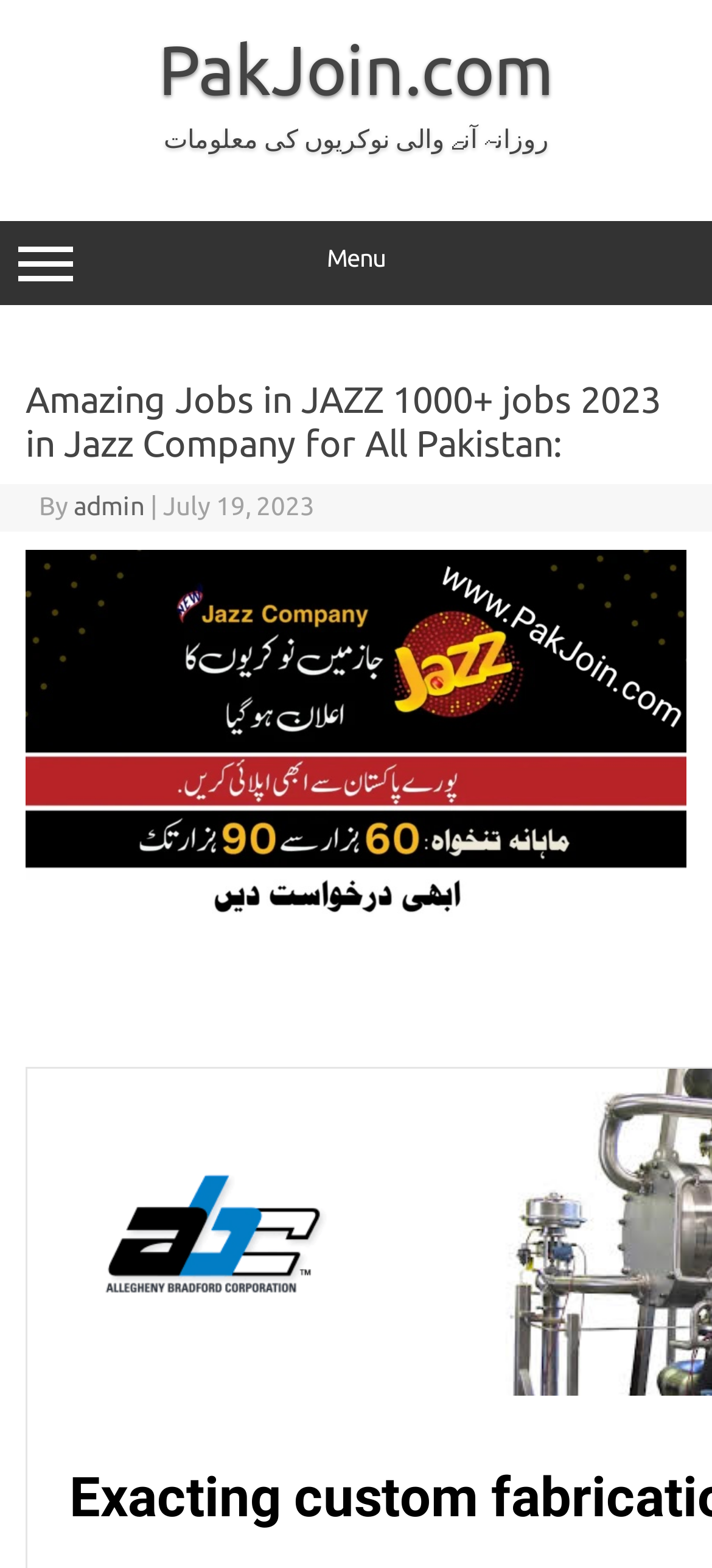Provide a thorough description of the webpage's content and layout.

The webpage appears to be a job listing page, specifically for Jazz Company in Pakistan. At the top left corner, there is a menu button labeled "Menu" that, when expanded, controls a dropdown menu. To the right of the menu button, there is a link to "PakJoin.com". 

Below the menu button, there is a heading that reads "Amazing Jobs in JAZZ 1000+ jobs 2023 in Jazz Company for All Pakistan:". This heading is followed by the text "By" and a link to "admin", separated by a vertical bar. The date "July 19, 2023" is also present in this section.

Further down, there is a static text element that reads "روزانہ آنے والی نوکریوں کی معلومات", which translates to "Daily incoming job information". This text is positioned near the top center of the page.

There are no images on the page. The overall content of the page suggests that it provides job listings and related information for Jazz Company in Pakistan.